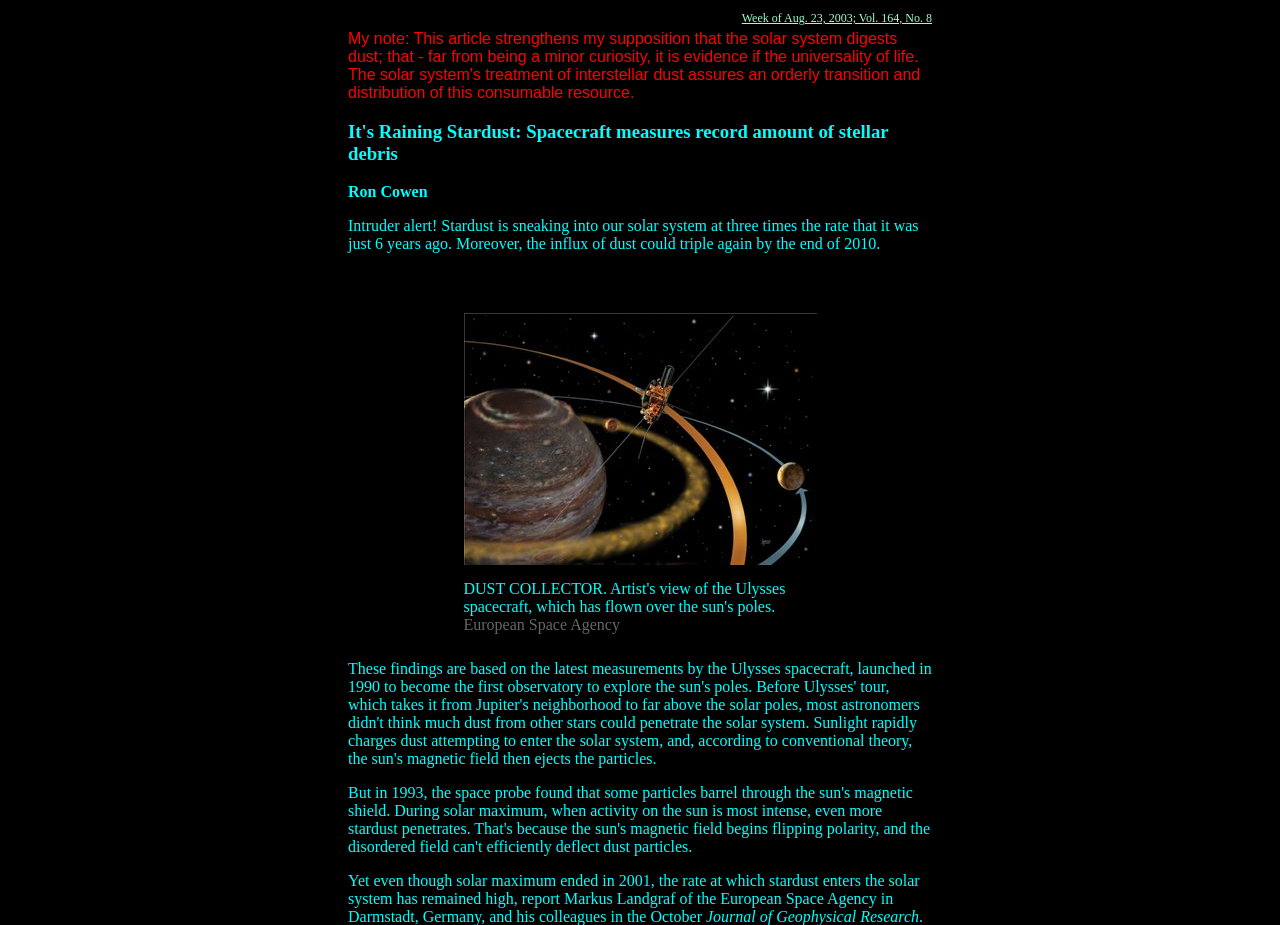Answer the question in a single word or phrase:
What is the name of the spacecraft shown in the image?

Ulysses